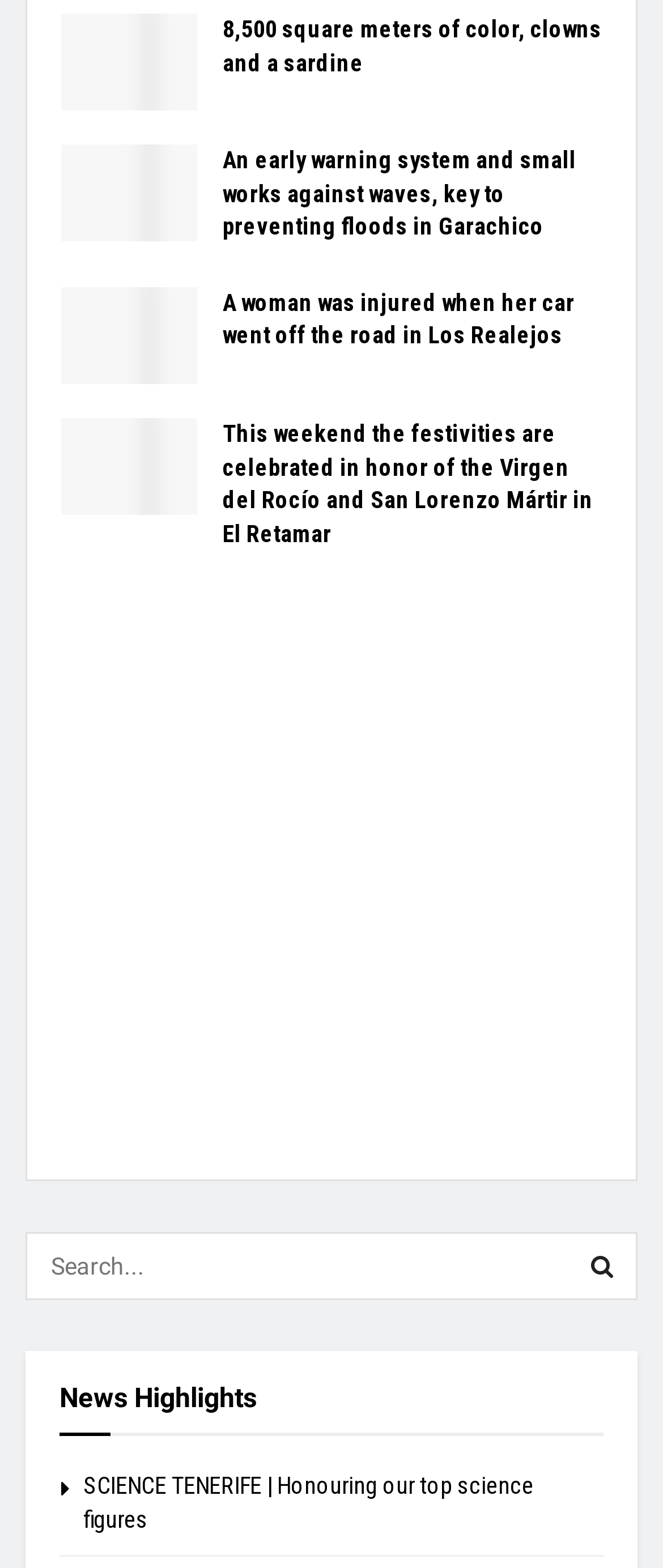Identify the coordinates of the bounding box for the element that must be clicked to accomplish the instruction: "Learn about Honouring our top science figures".

[0.126, 0.938, 0.897, 0.98]